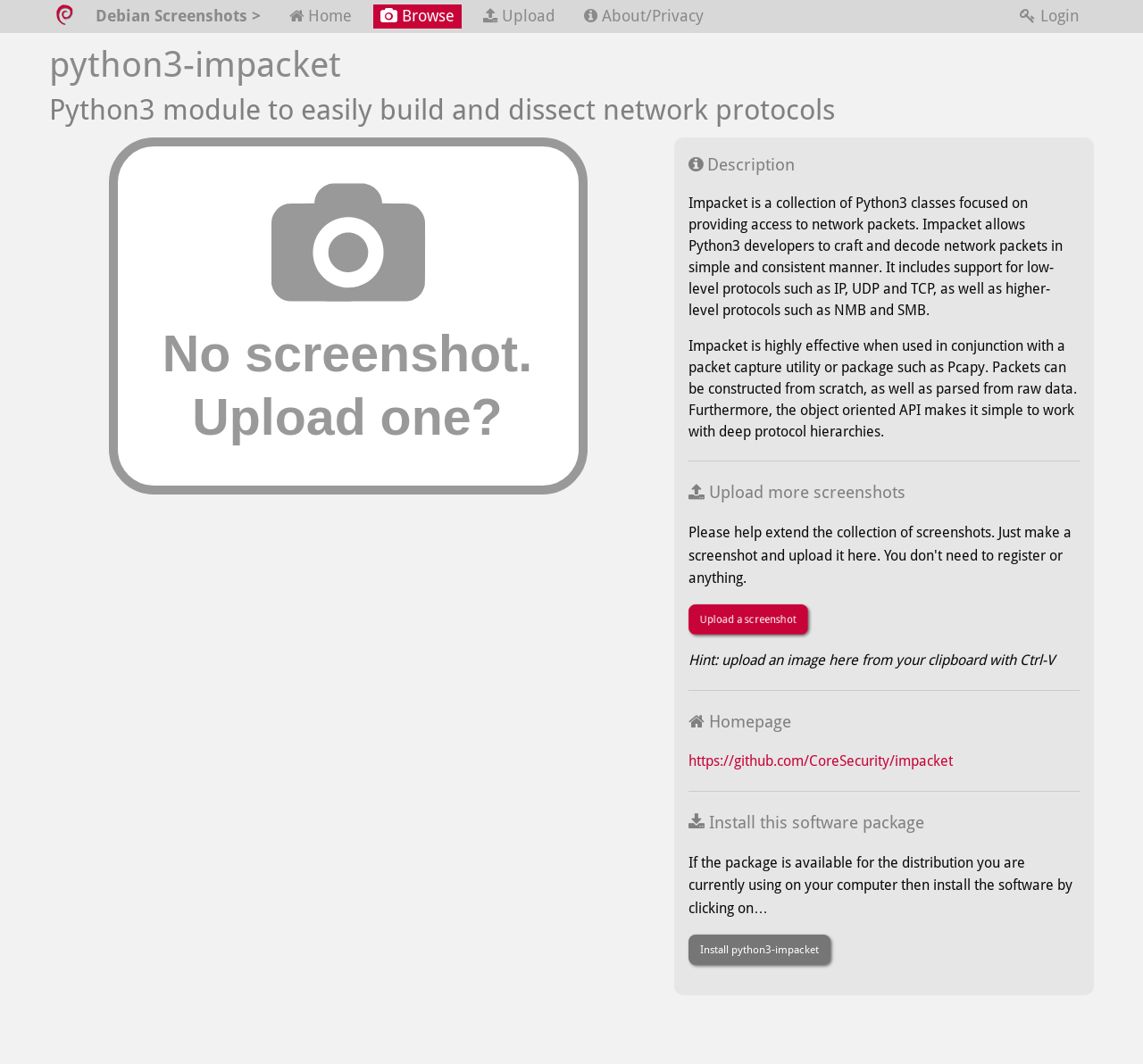Using the information in the image, give a detailed answer to the following question: How can packets be constructed with Impacket?

The webpage describes Impacket as allowing packets to be constructed from scratch, as well as parsed from raw data. This information can be found in the description text on the webpage, which highlights the flexibility of Impacket in working with network packets.